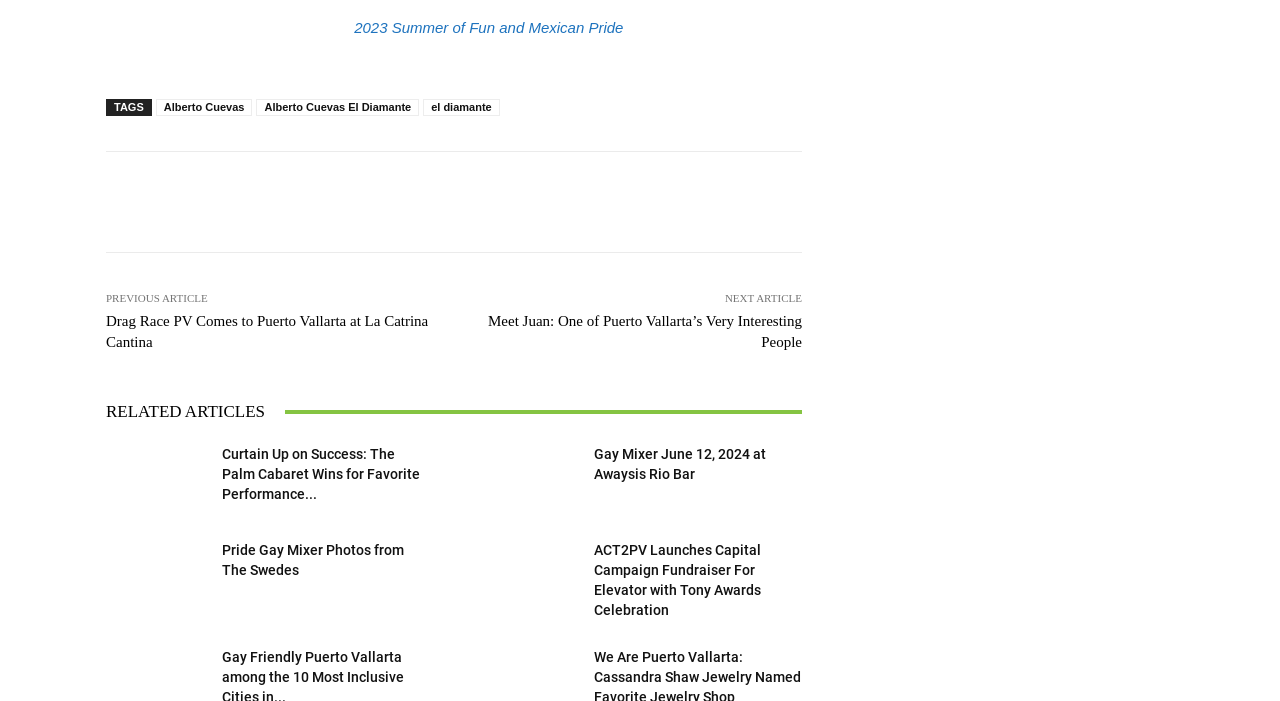Answer succinctly with a single word or phrase:
What is the topic of the previous article?

Drag Race PV